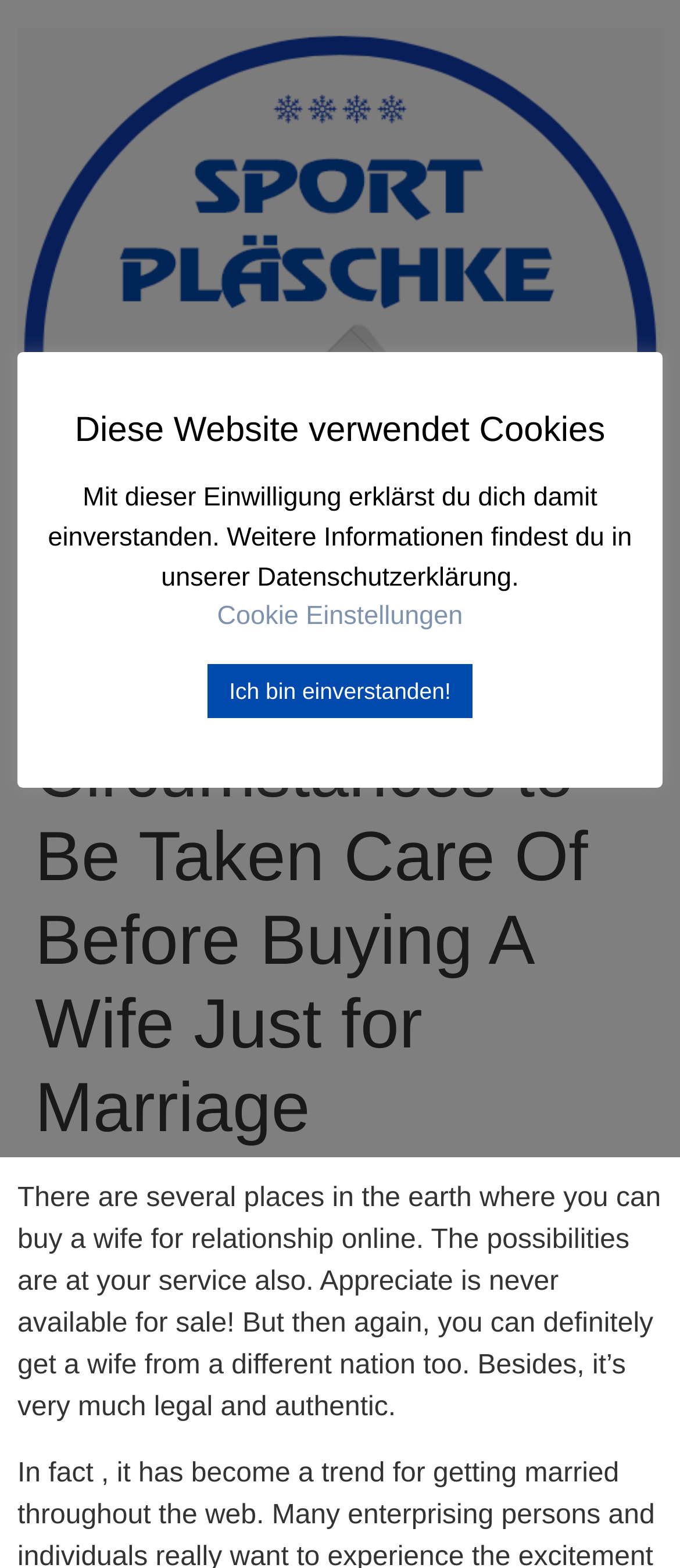Please answer the following query using a single word or phrase: 
What is the tone of the webpage?

Informative